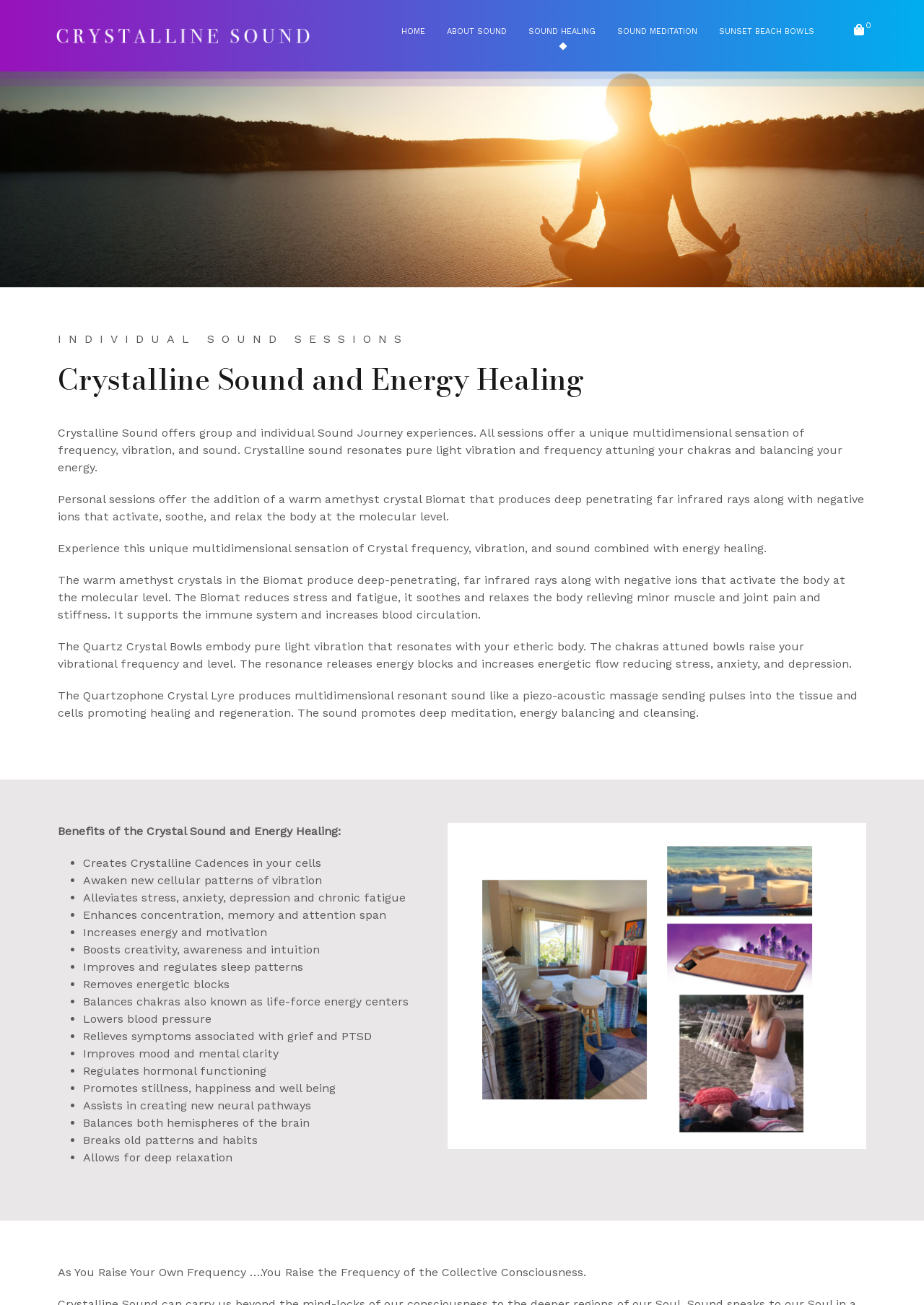Predict the bounding box of the UI element that fits this description: "About Sound".

[0.484, 0.02, 0.548, 0.029]